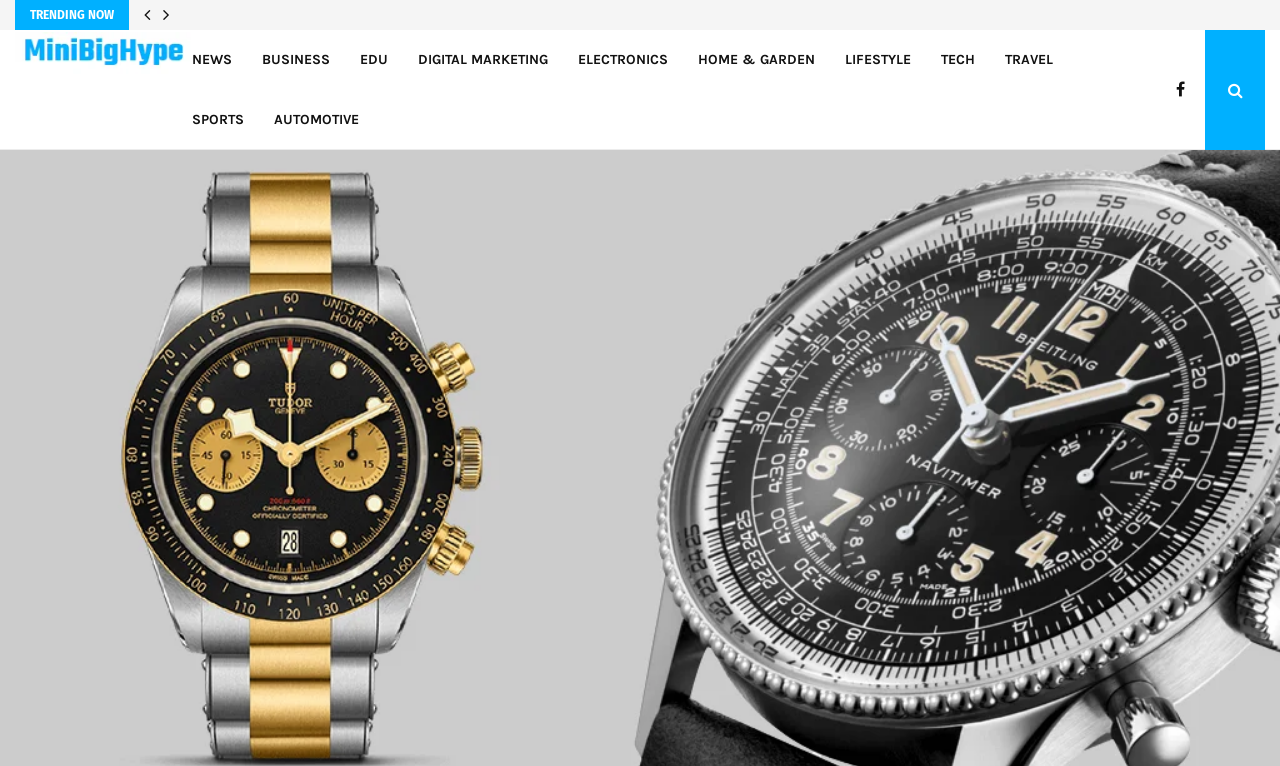Identify and provide the main heading of the webpage.

Which Luxury Watches are Worth the Money?